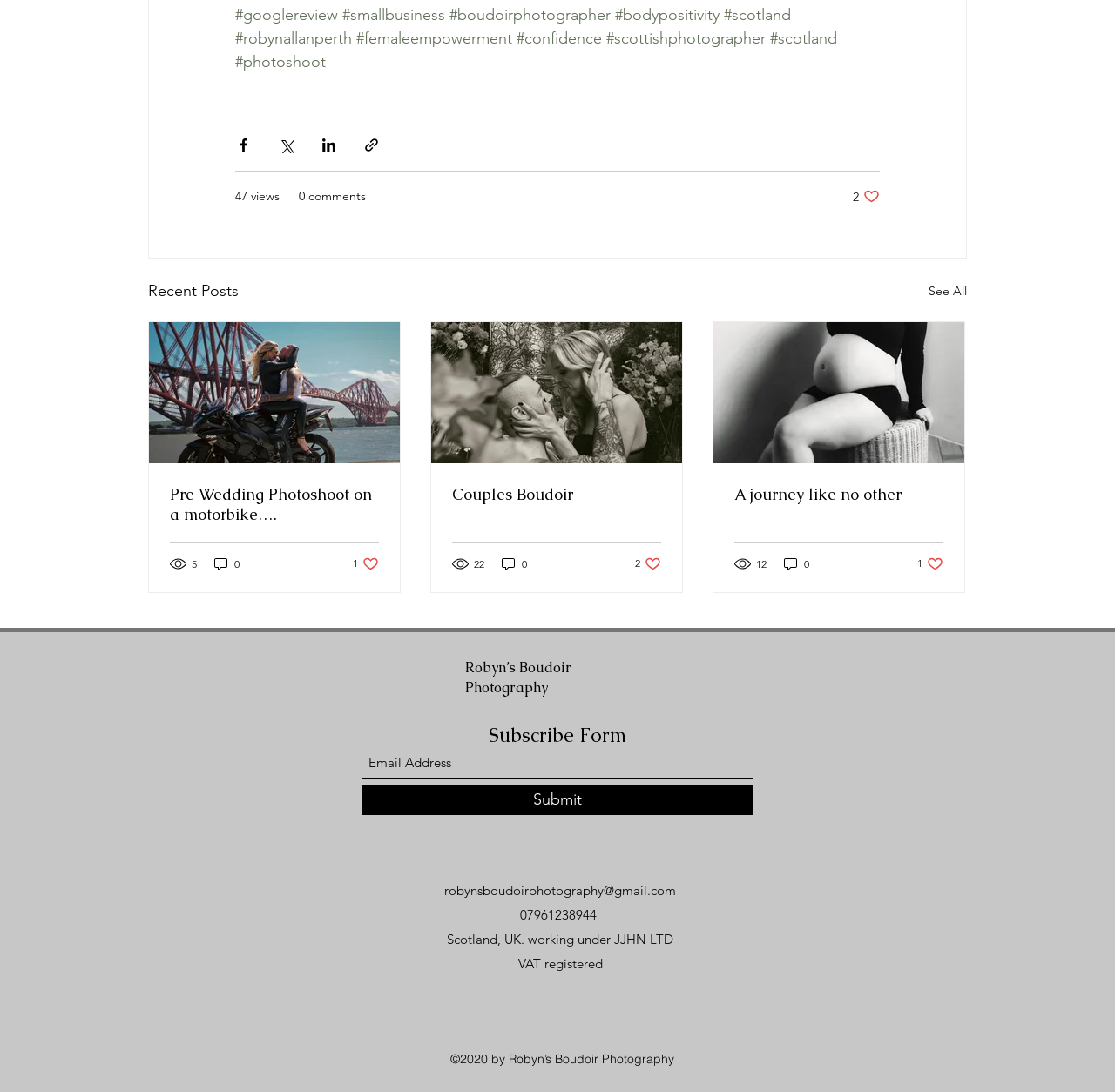Please indicate the bounding box coordinates of the element's region to be clicked to achieve the instruction: "Click on the 'Recent Posts' heading". Provide the coordinates as four float numbers between 0 and 1, i.e., [left, top, right, bottom].

[0.133, 0.255, 0.214, 0.278]